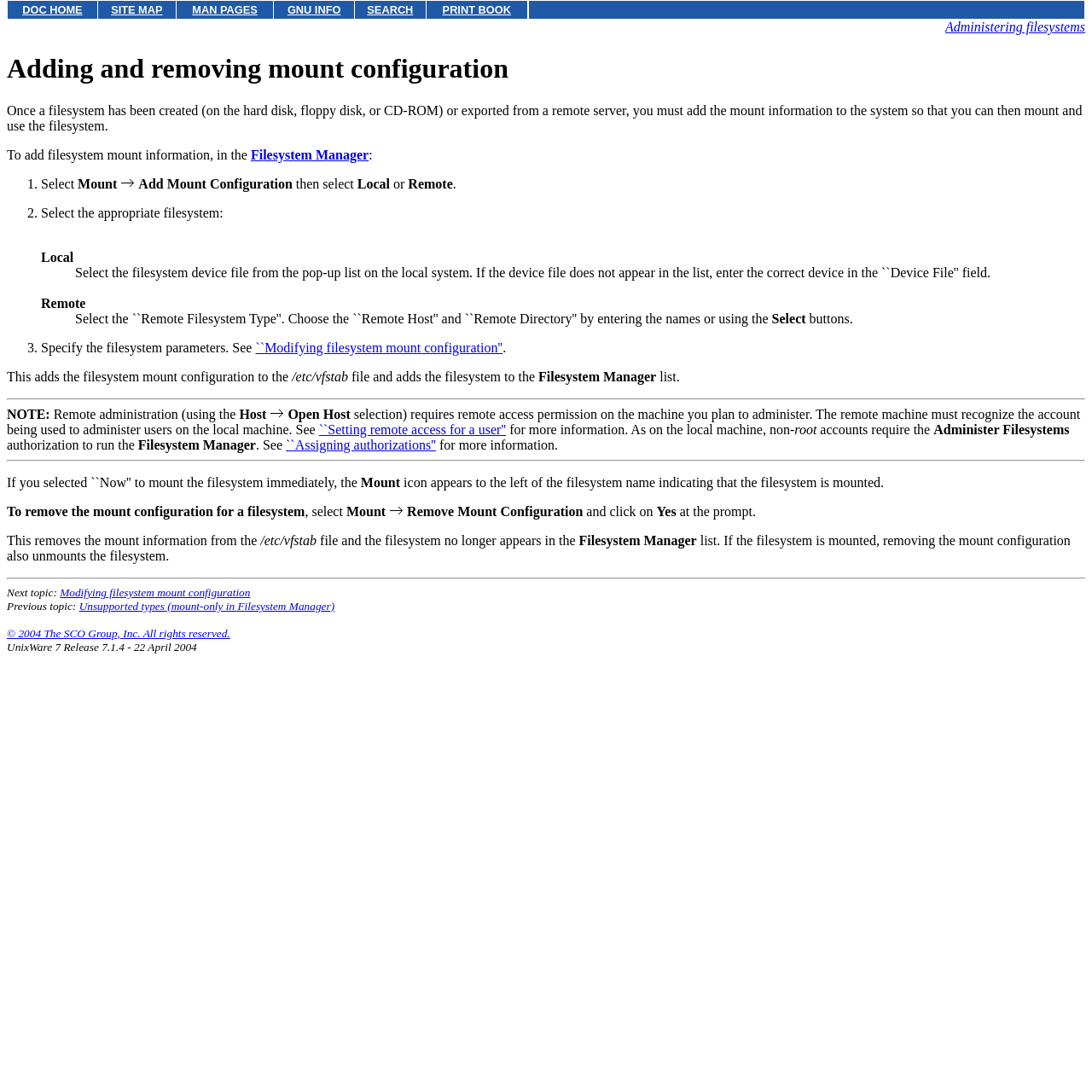Provide your answer in a single word or phrase: 
What icon appears when a filesystem is mounted?

Mount icon